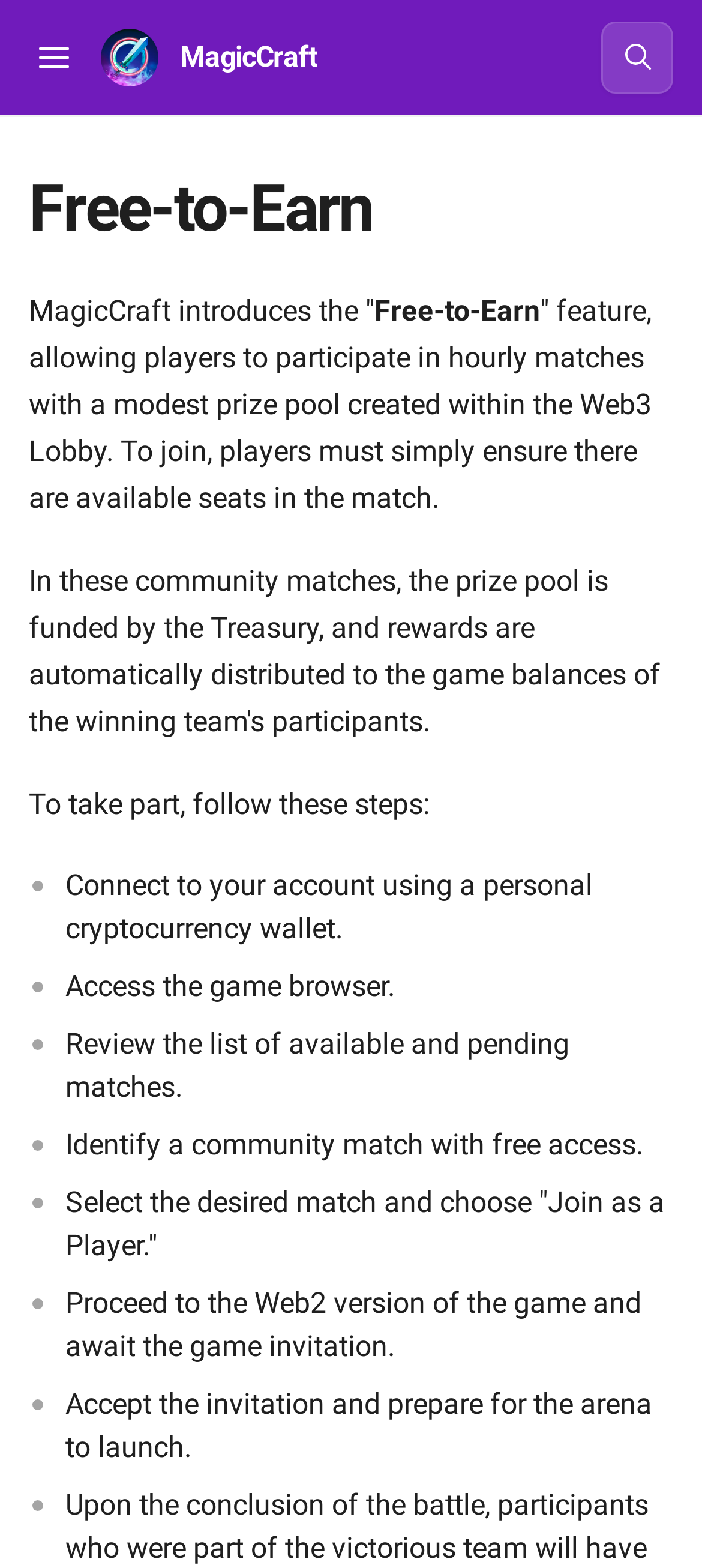What happens after accepting the game invitation?
Provide a well-explained and detailed answer to the question.

Based on the static text elements, after accepting the game invitation, players need to await the game invitation and prepare for the arena to launch.